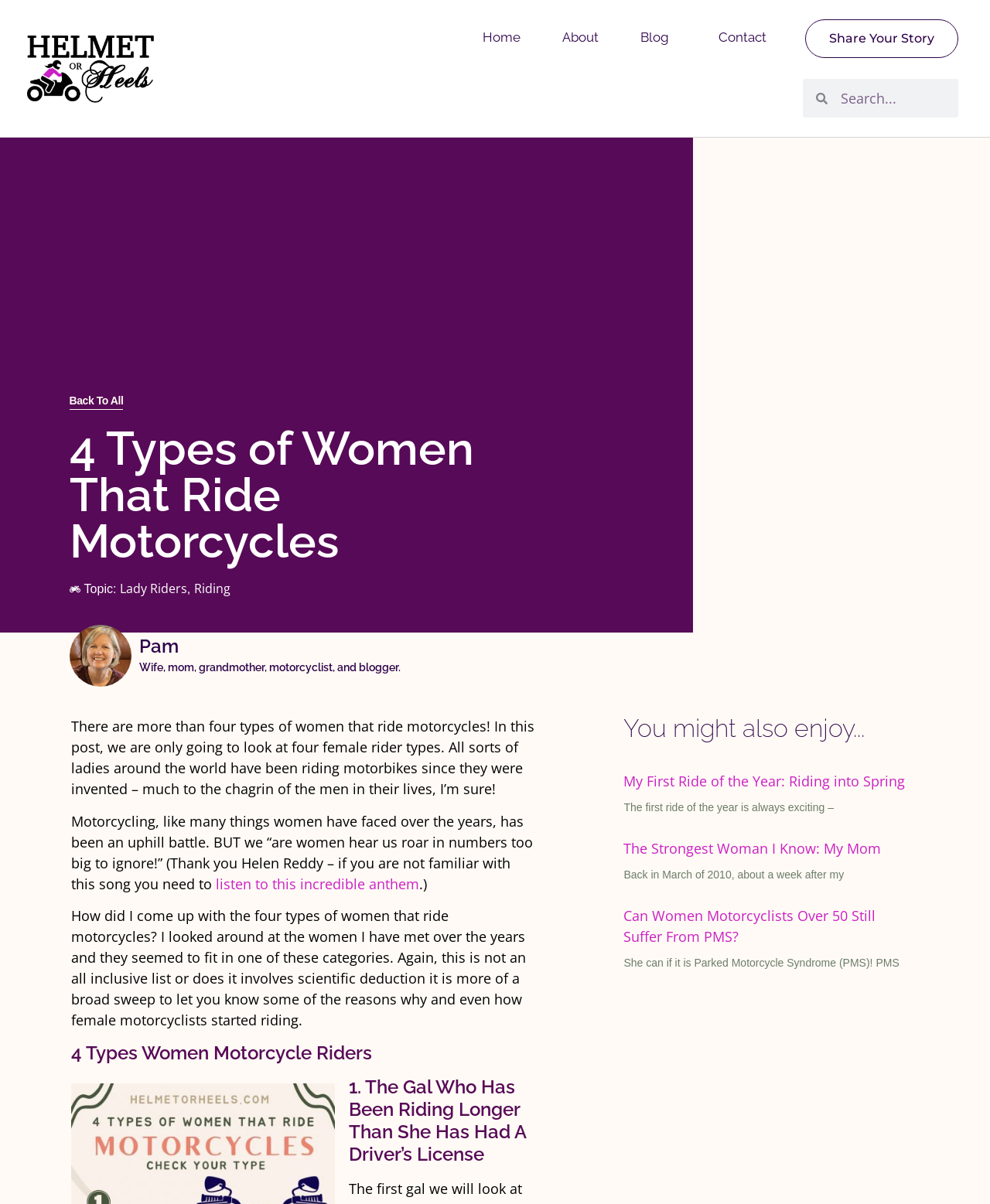Generate the text content of the main heading of the webpage.

4 Types of Women That Ride Motorcycles